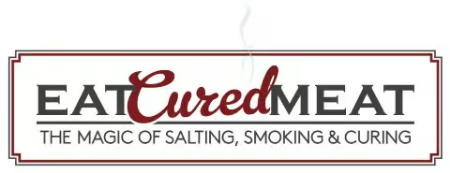Explain the image in a detailed way.

The image features the logo for "Eat Cured Meat," prominently showcasing the brand name in a bold, stylized font. The word "Cured" stands out in a deep red color, while "Eat" and "MEAT" are presented in a contrasting dark tone, emphasizing the focus on meat curing techniques. Below the brand name, the tagline reads "The Magic of Salting, Smoking & Curing," highlighting the expertise and culinary processes involved in meat preparation. Subtle smoke lines above the text suggest the traditional methods of smoking meat, reinforcing the artisanal quality associated with curing techniques. This logo serves as a key visual representation of a resource dedicated to the craft of meat curing and related practices for enthusiasts and beginners alike.